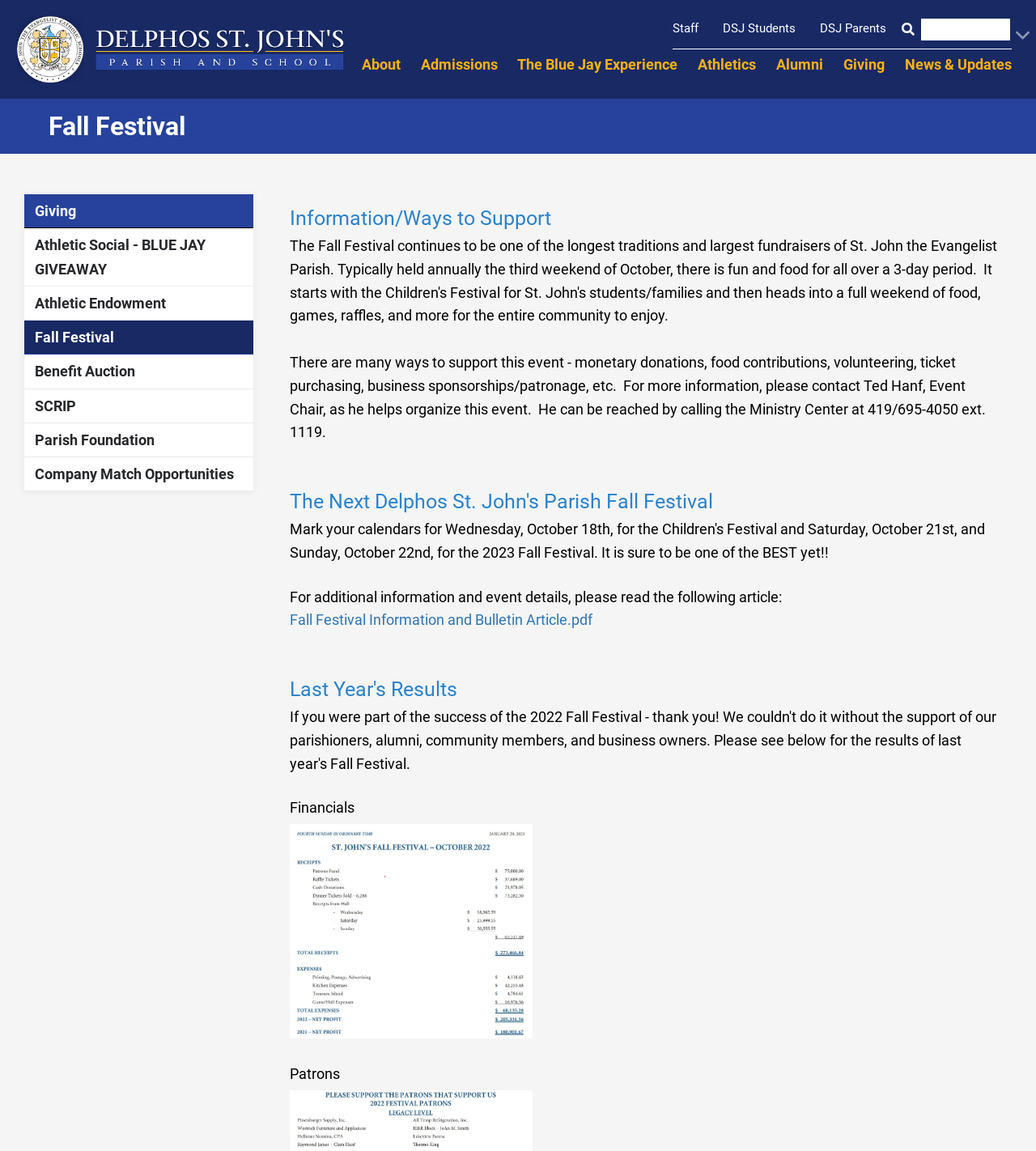Observe the image and answer the following question in detail: What is the name of the event?

The name of the event can be found in the heading element with the text 'Fall Festival' and also in the link elements with the text 'Fall Festival'.